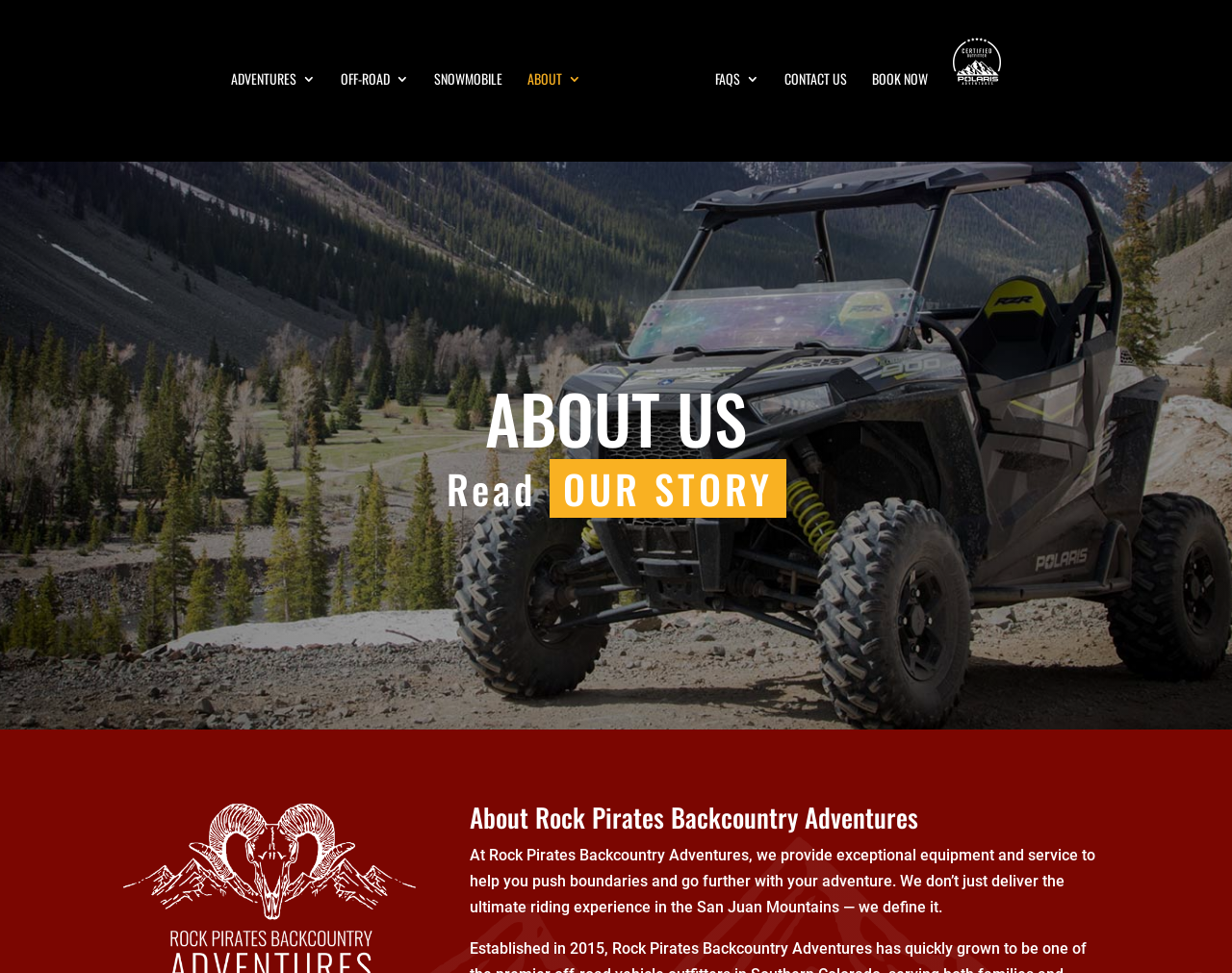Where do the adventures take place?
Please give a detailed and elaborate answer to the question.

The StaticText element mentions that the company delivers the ultimate riding experience in the San Juan Mountains, which suggests that the adventures take place in this location.